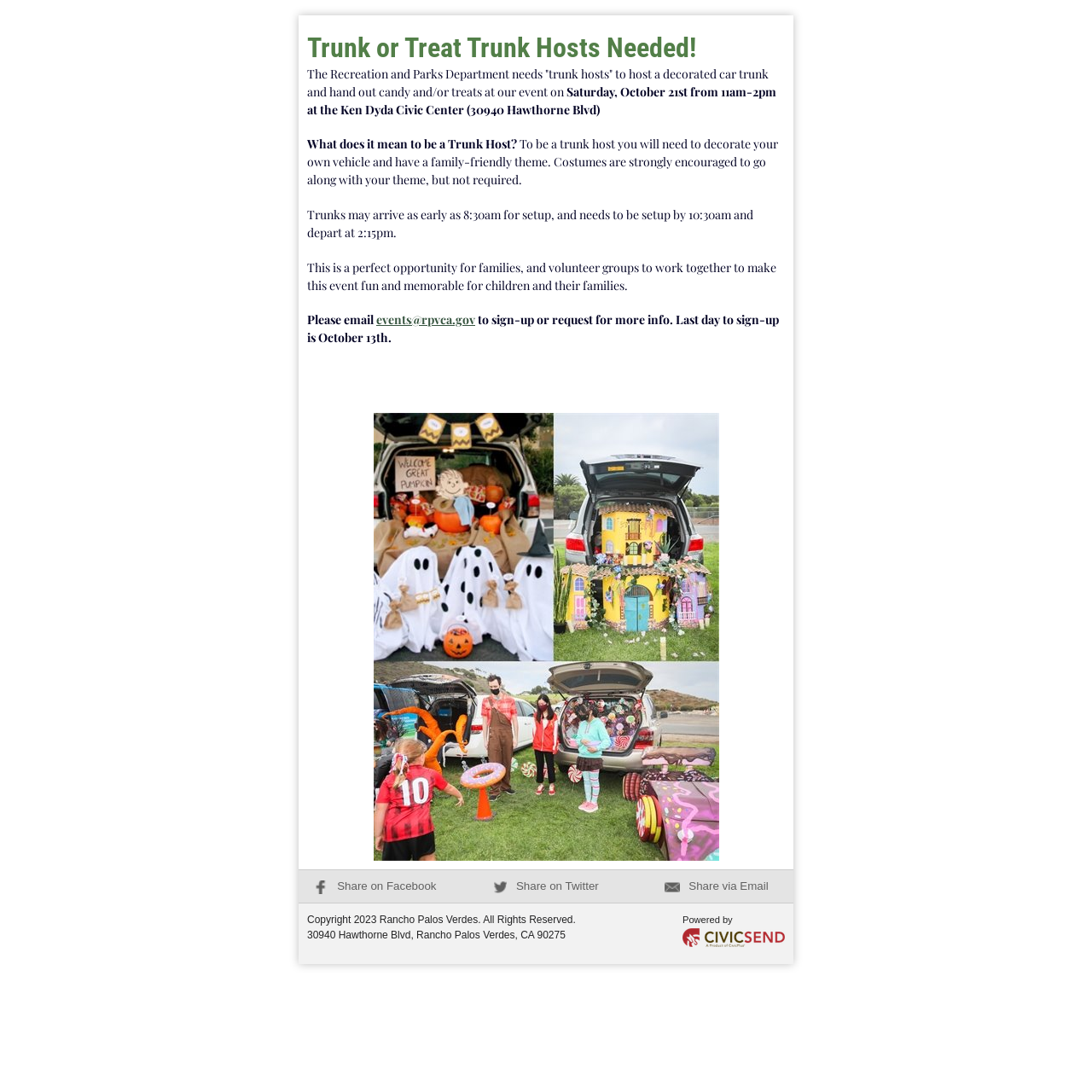Find the bounding box coordinates for the UI element that matches this description: "events@rpvca.gov".

[0.345, 0.285, 0.435, 0.3]